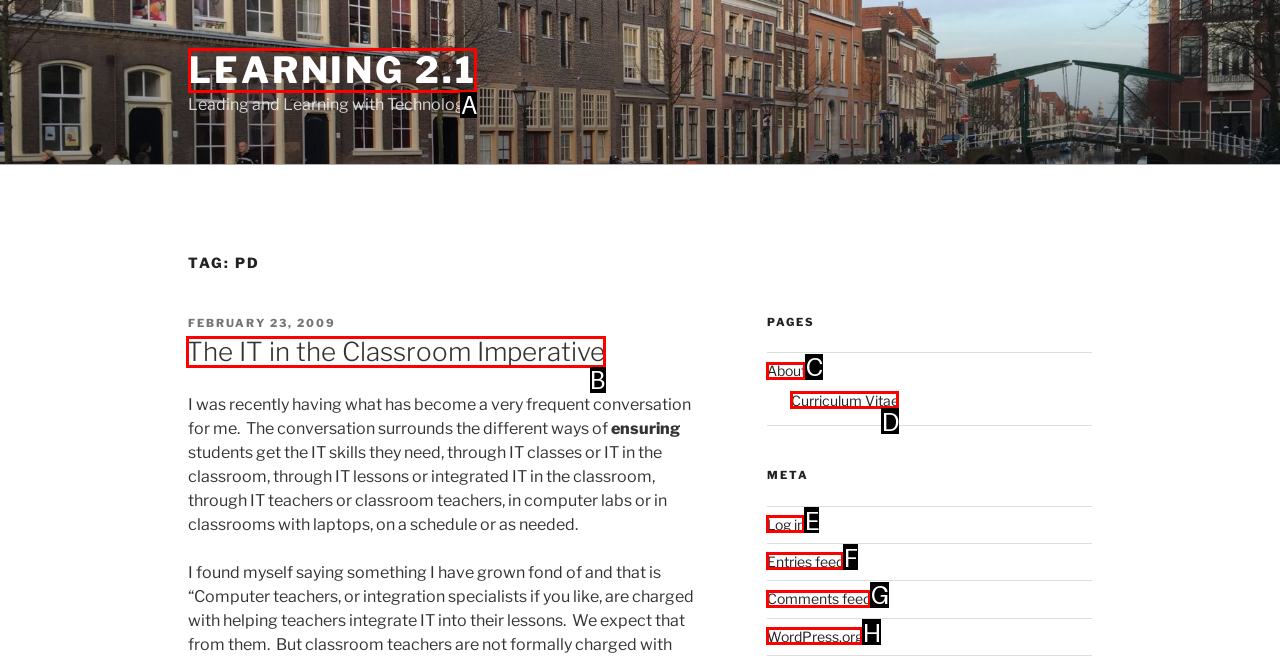Determine which letter corresponds to the UI element to click for this task: check the links page
Respond with the letter from the available options.

None